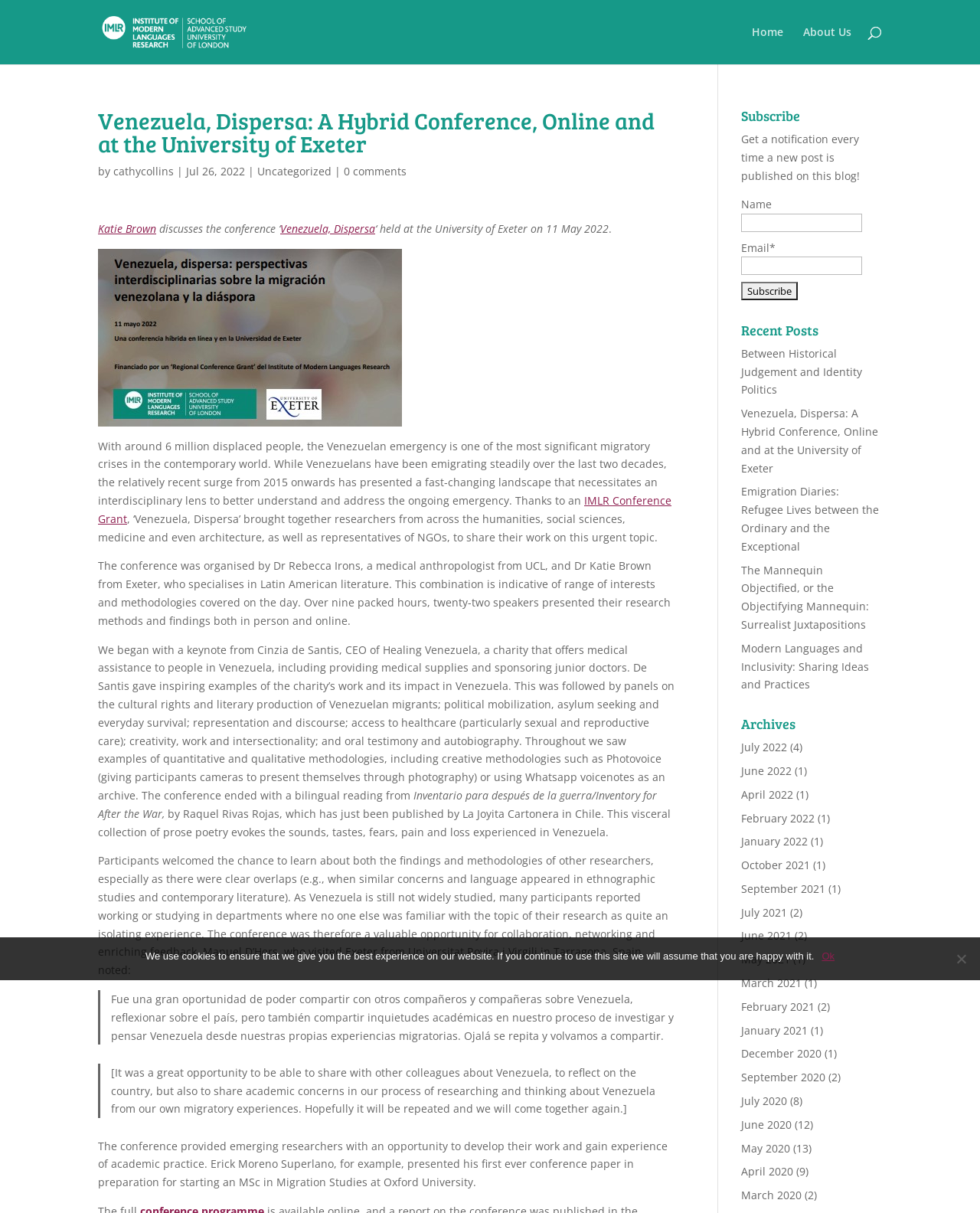How many speakers presented their research at the conference?
Provide an in-depth and detailed explanation in response to the question.

According to the article, over nine packed hours, twenty-two speakers presented their research methods and findings both in person and online at the conference.